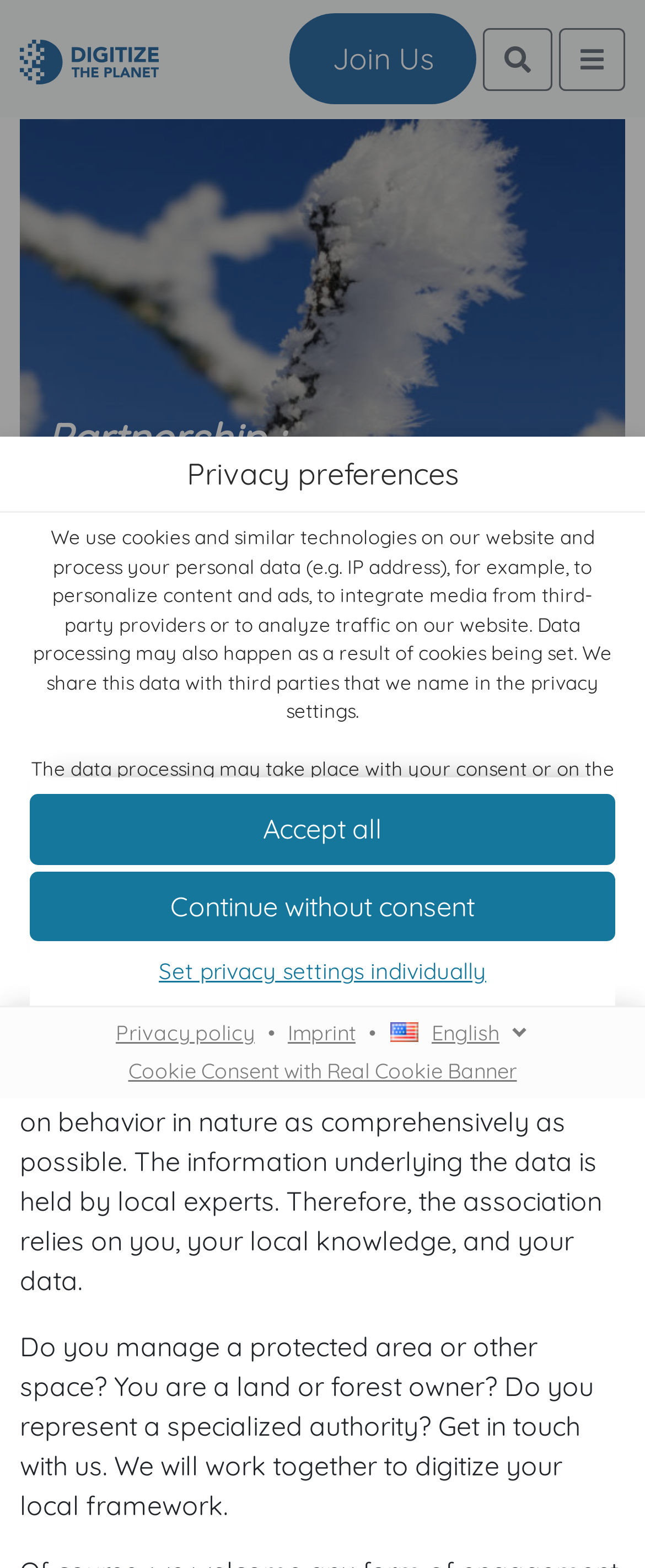Using the given description, provide the bounding box coordinates formatted as (top-left x, top-left y, bottom-right x, bottom-right y), with all values being floating point numbers between 0 and 1. Description: Imprint

[0.433, 0.649, 0.564, 0.666]